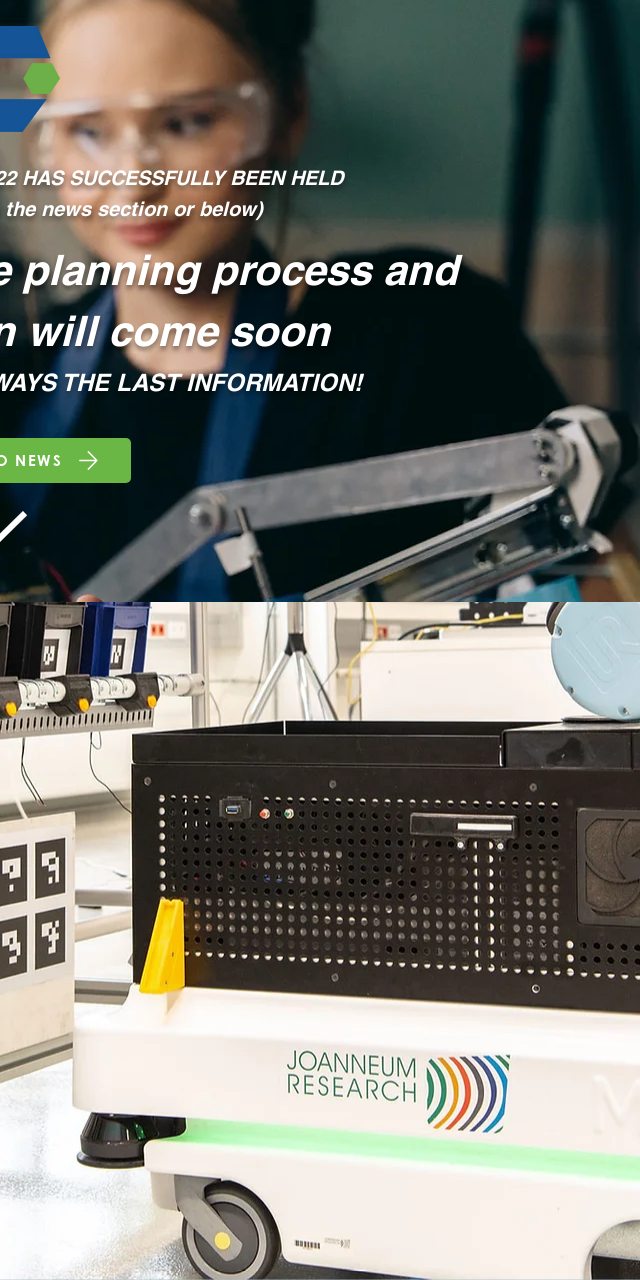What is the environment in the background?
Please give a detailed and thorough answer to the question, covering all relevant points.

The background hints at a workshop or research environment, filled with equipment and tools typical for robotics experimentation, which suggests that the environment in the background is a workshop or research environment.